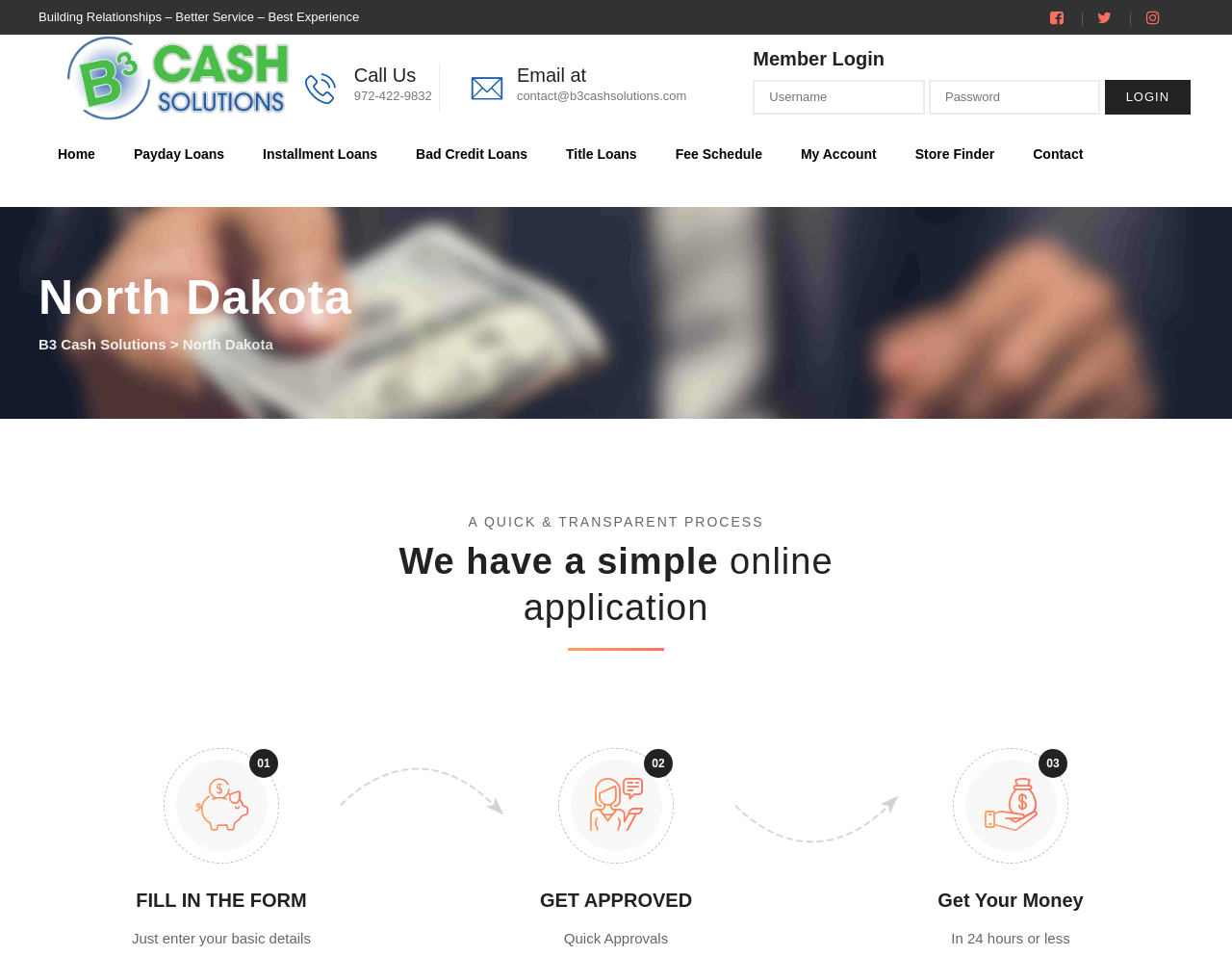Respond concisely with one word or phrase to the following query:
What is the location served by B3 Cash Solutions?

North Dakota